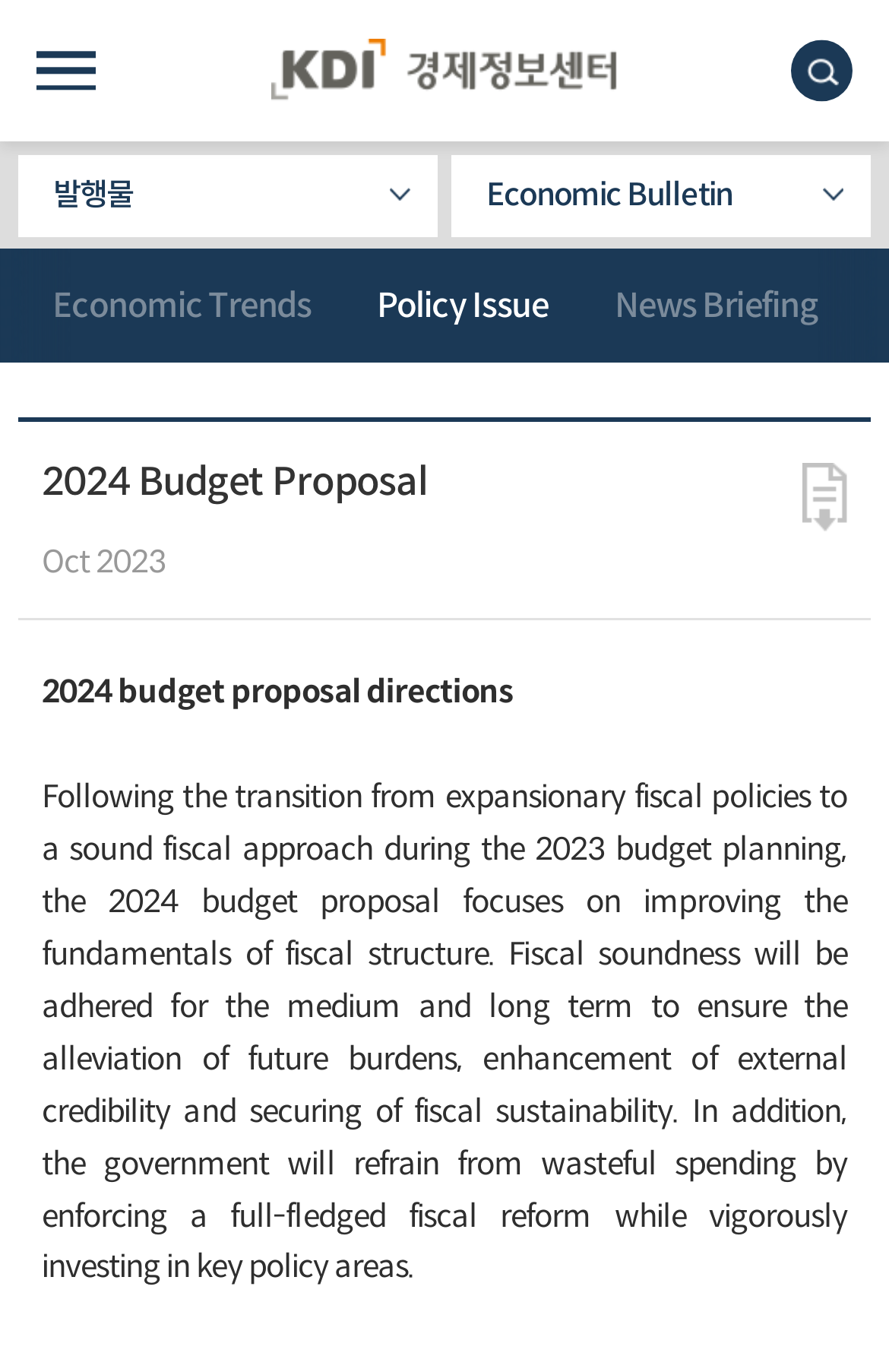Identify the coordinates of the bounding box for the element described below: "발행물". Return the coordinates as four float numbers between 0 and 1: [left, top, right, bottom].

[0.02, 0.112, 0.493, 0.173]